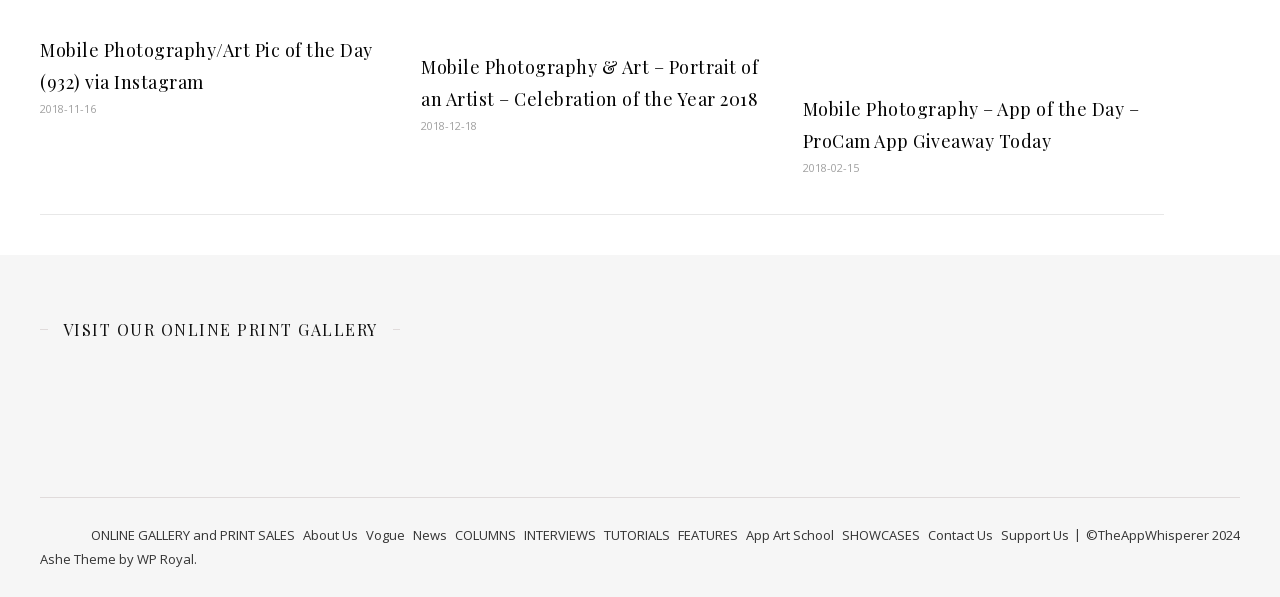Give a one-word or short phrase answer to this question: 
What is the date of the first article?

2018-11-16